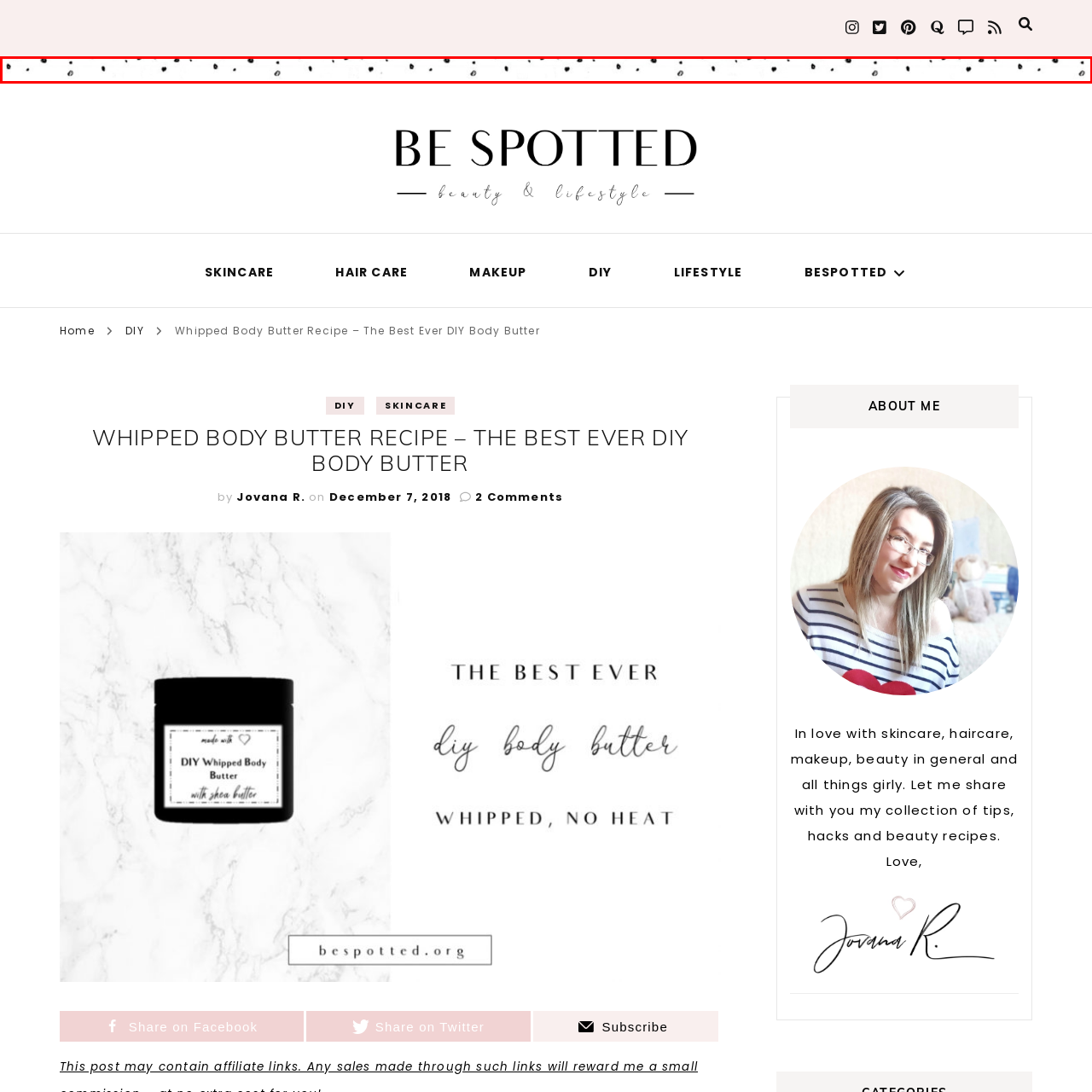Inspect the section highlighted in the red box, Is the webpage related to beauty and skincare? 
Answer using a single word or phrase.

Yes